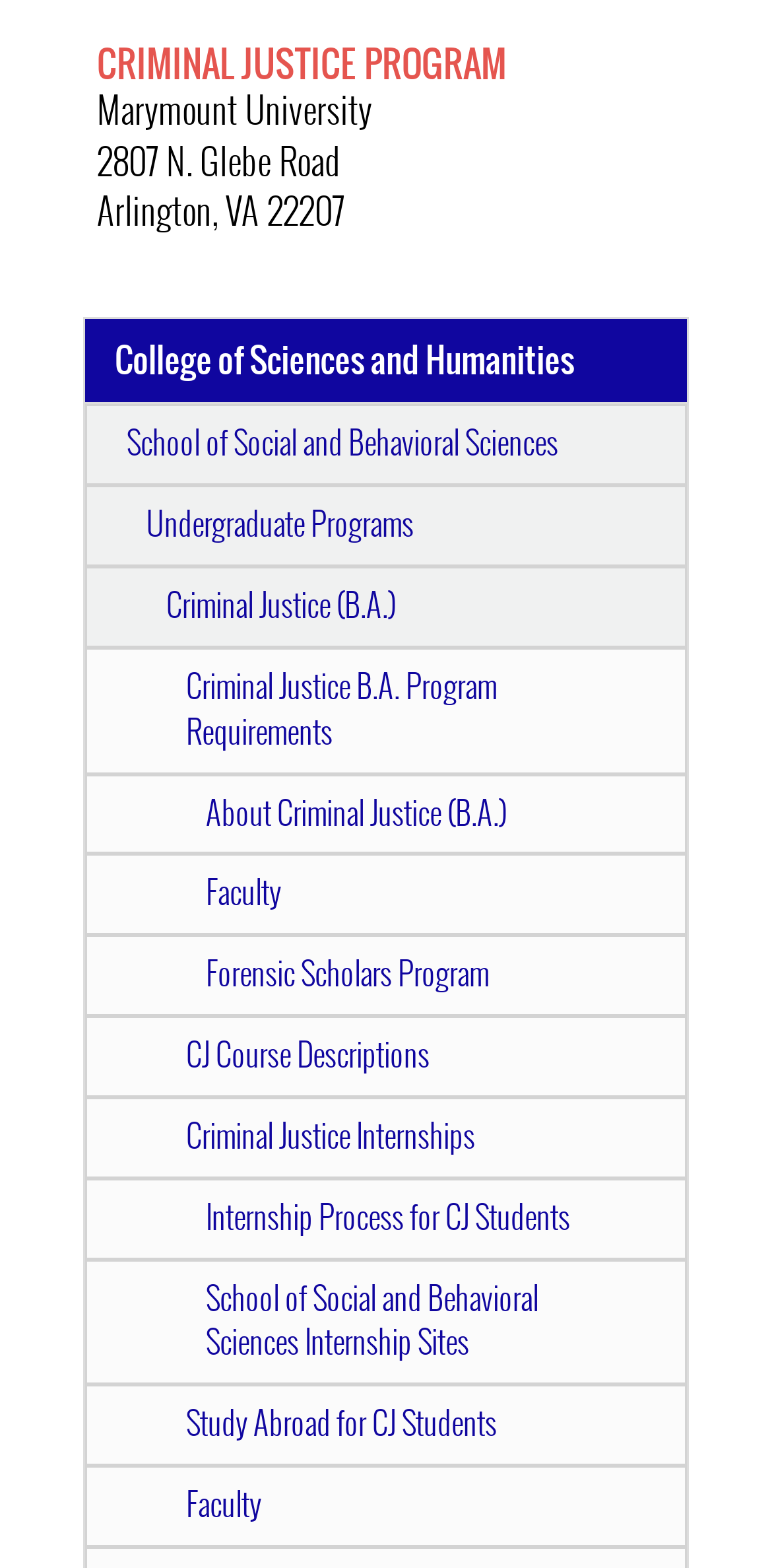Locate the bounding box coordinates of the area where you should click to accomplish the instruction: "Study Abroad for CJ Students".

[0.11, 0.883, 0.89, 0.935]